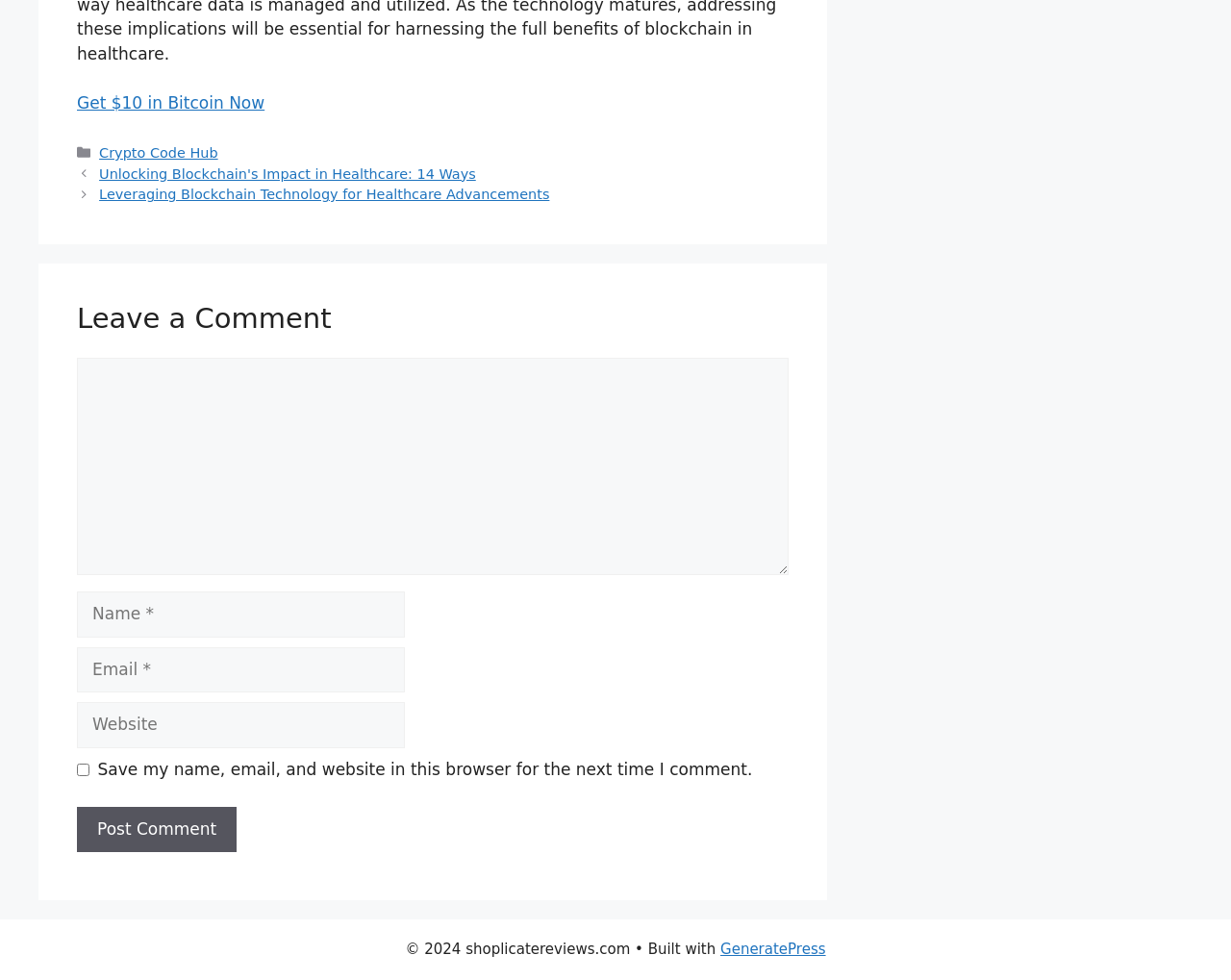Given the webpage screenshot and the description, determine the bounding box coordinates (top-left x, top-left y, bottom-right x, bottom-right y) that define the location of the UI element matching this description: parent_node: Comment name="url" placeholder="Website"

[0.062, 0.717, 0.329, 0.763]